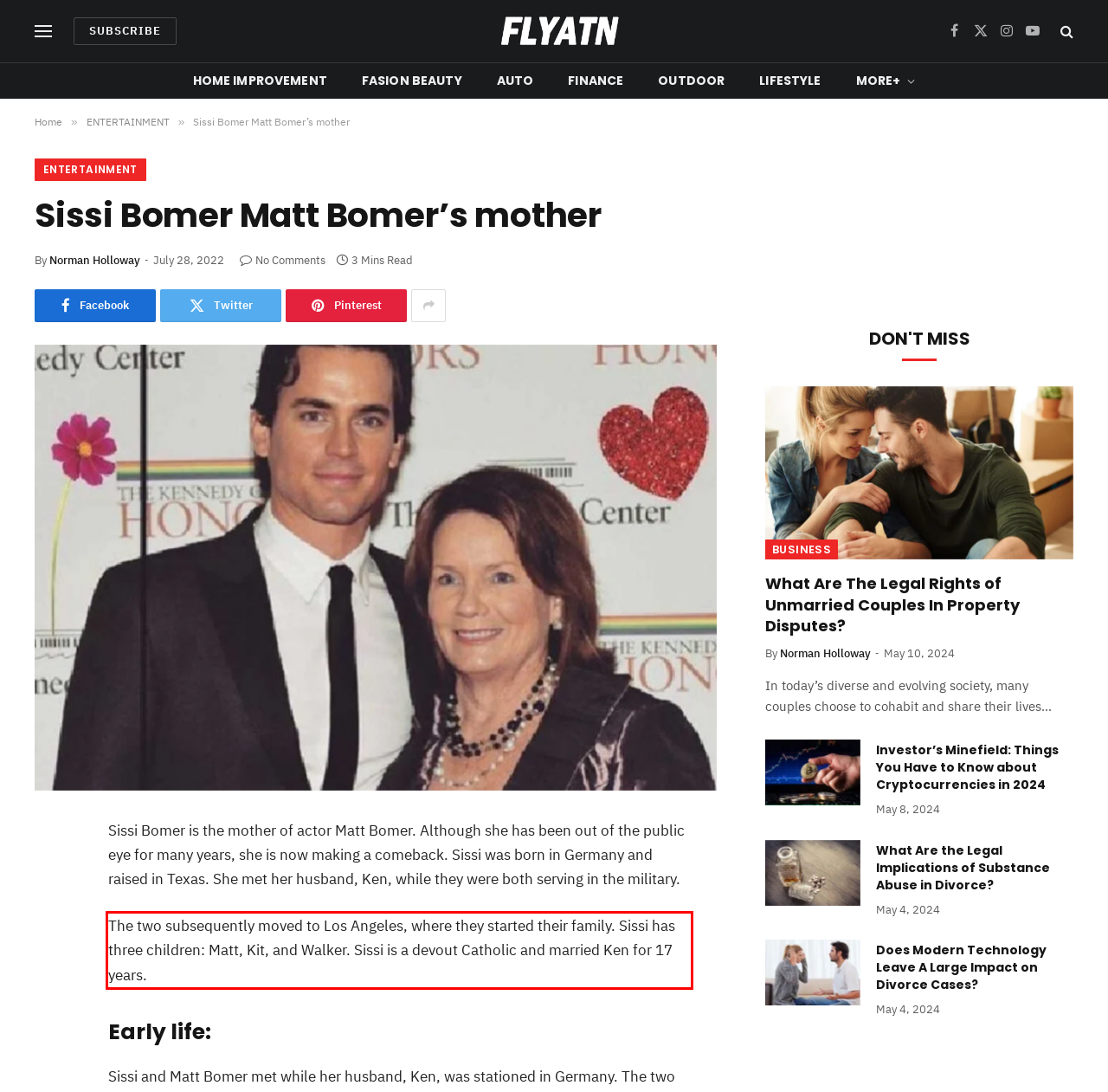Please identify the text within the red rectangular bounding box in the provided webpage screenshot.

The two subsequently moved to Los Angeles, where they started their family. Sissi has three children: Matt, Kit, and Walker. Sissi is a devout Catholic and married Ken for 17 years.